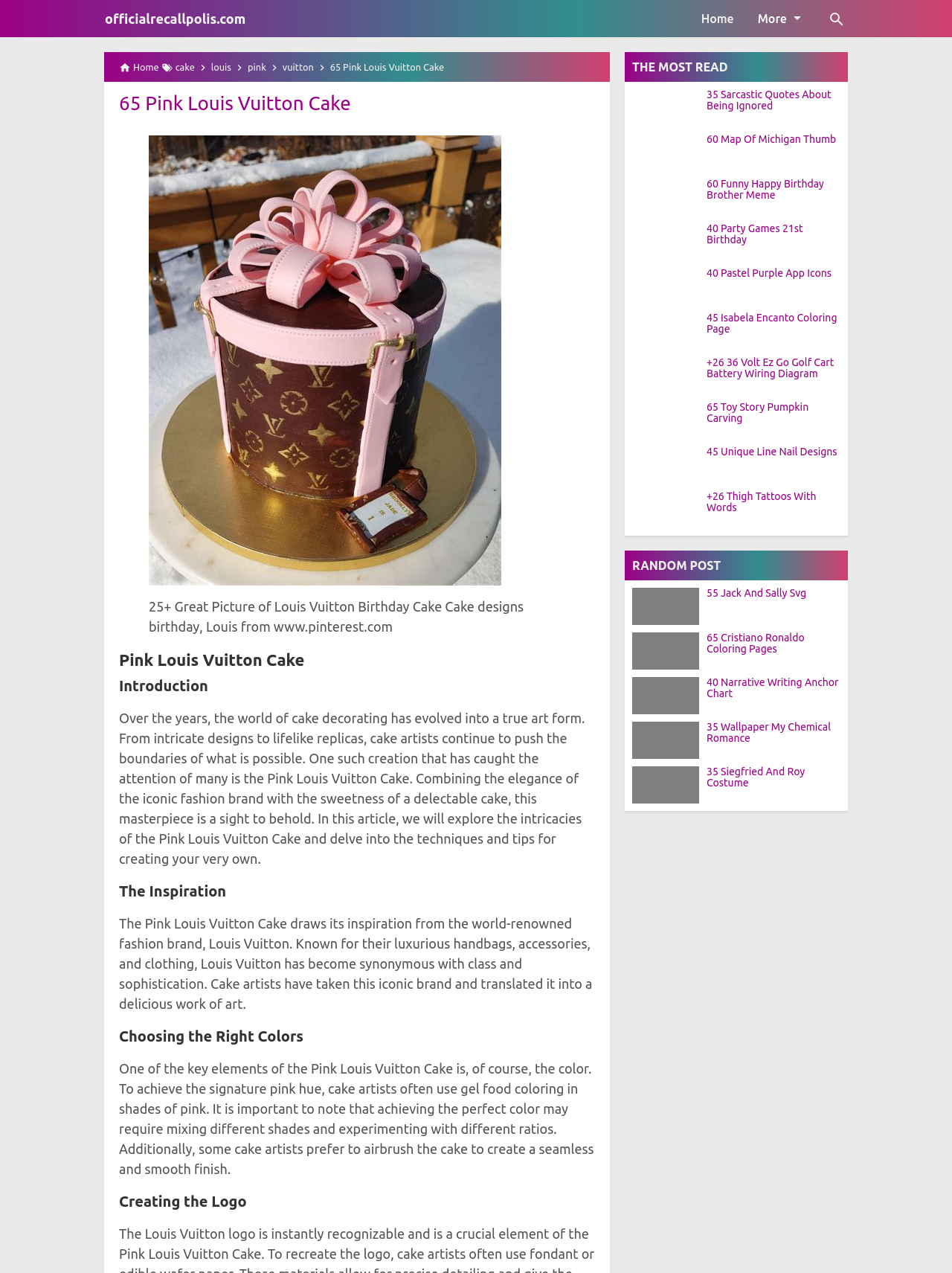What is the category of the 'THE MOST READ' section?
Respond to the question with a well-detailed and thorough answer.

The heading 'THE MOST READ' is followed by a list of links with various topics, which suggests that this section is a collection of random posts or popular articles.